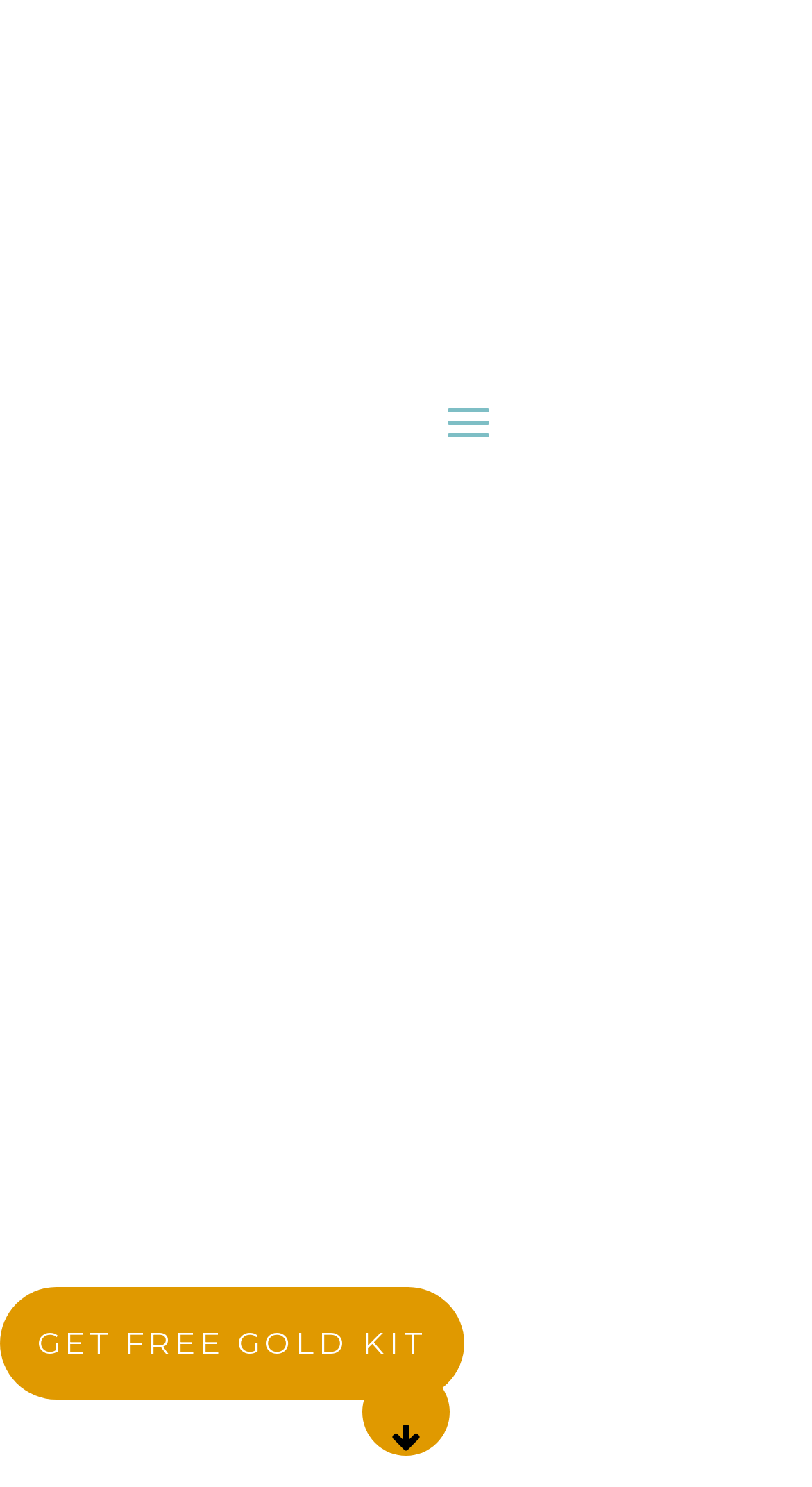Determine the bounding box for the described UI element: "Click Here".

[0.026, 0.112, 0.256, 0.203]